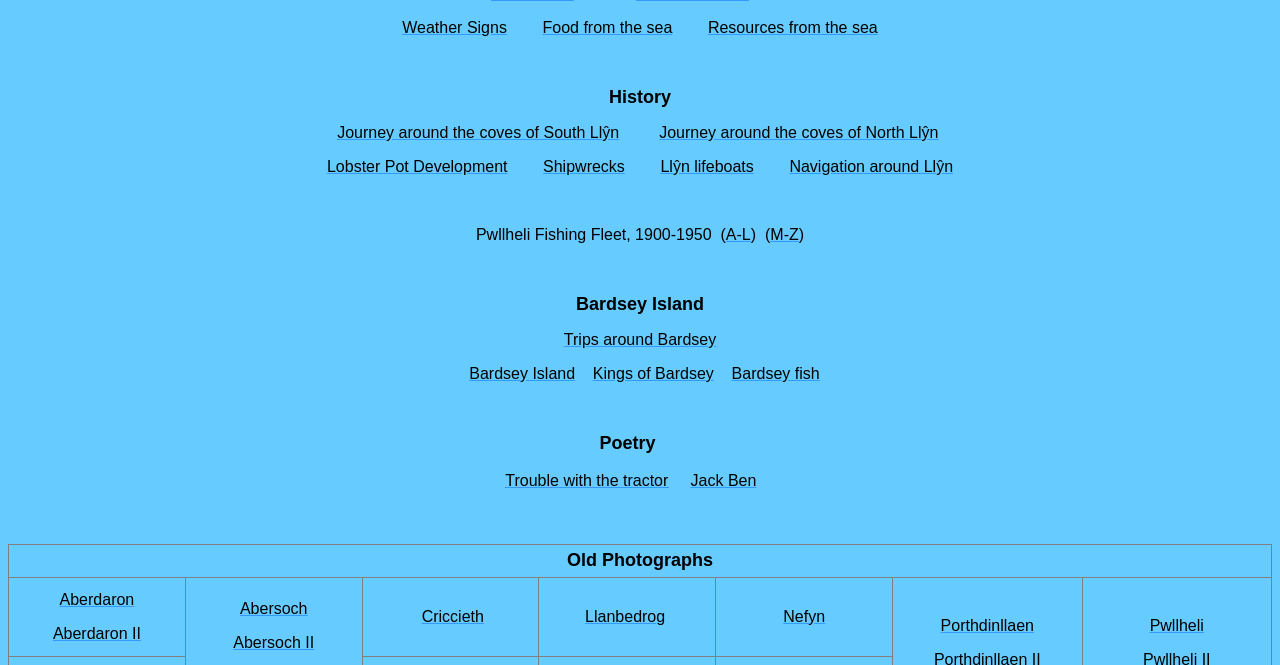What is the last link on the webpage?
Please answer the question as detailed as possible based on the image.

The last link on the webpage is 'Pwllheli' which is located at the bottom right corner of the webpage with a bounding box of [0.898, 0.927, 0.941, 0.953].